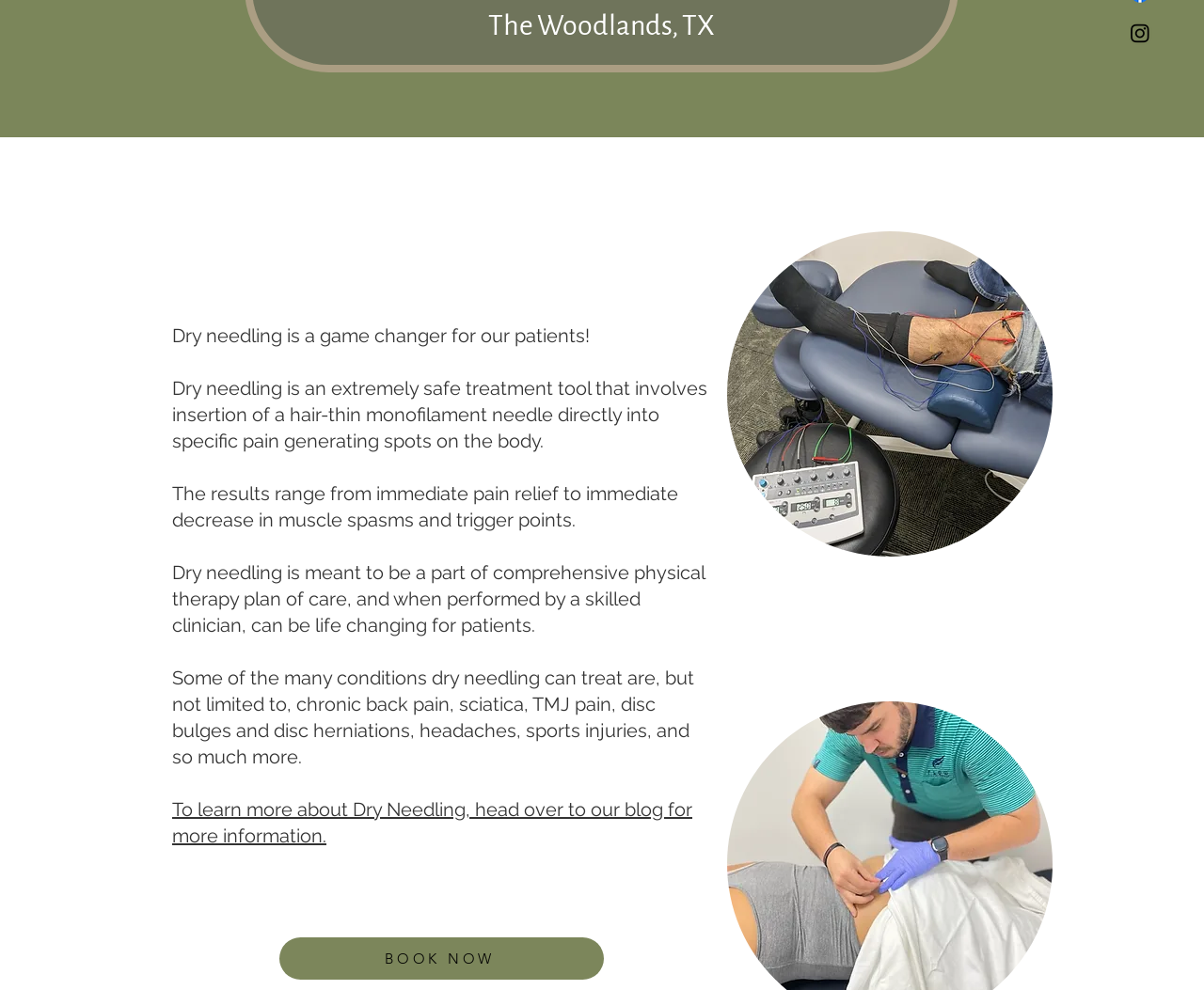Refer to the element description BOOK NOW and identify the corresponding bounding box in the screenshot. Format the coordinates as (top-left x, top-left y, bottom-right x, bottom-right y) with values in the range of 0 to 1.

[0.232, 0.947, 0.502, 0.99]